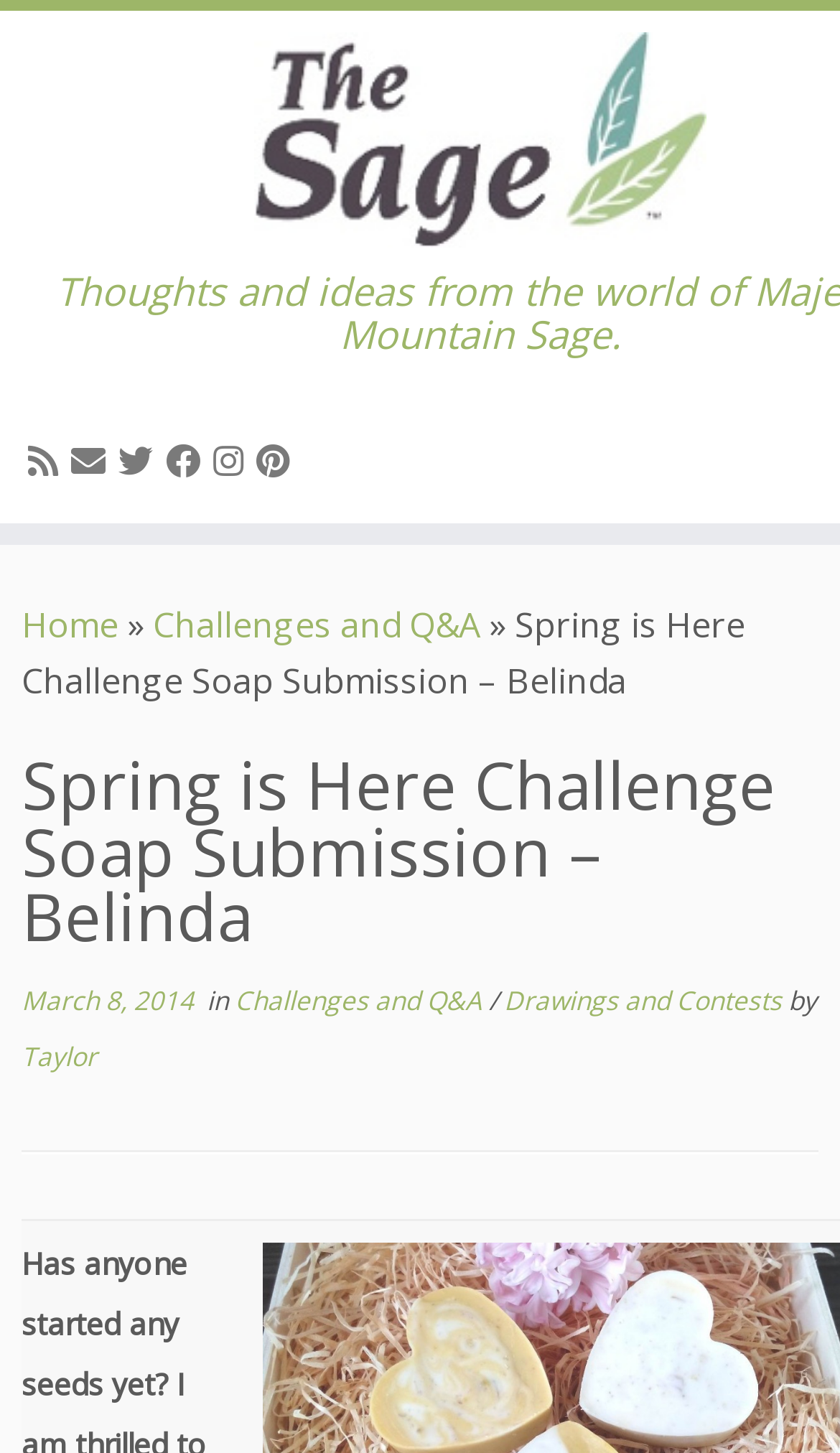Please identify the bounding box coordinates of the element I should click to complete this instruction: 'View the 'Challenges and Q&A' page'. The coordinates should be given as four float numbers between 0 and 1, like this: [left, top, right, bottom].

[0.182, 0.414, 0.572, 0.446]